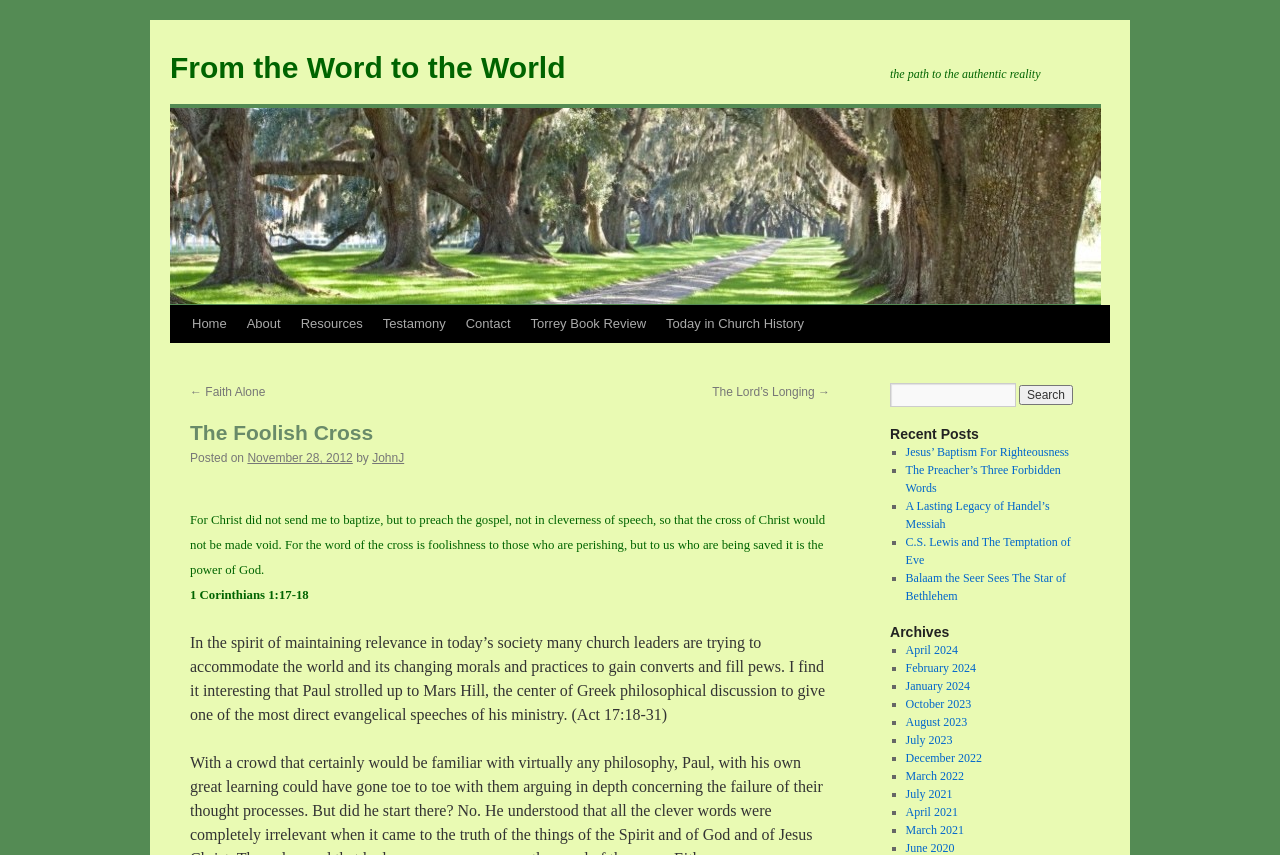Calculate the bounding box coordinates for the UI element based on the following description: "Jesus’ Baptism For Righteousness". Ensure the coordinates are four float numbers between 0 and 1, i.e., [left, top, right, bottom].

[0.707, 0.52, 0.835, 0.537]